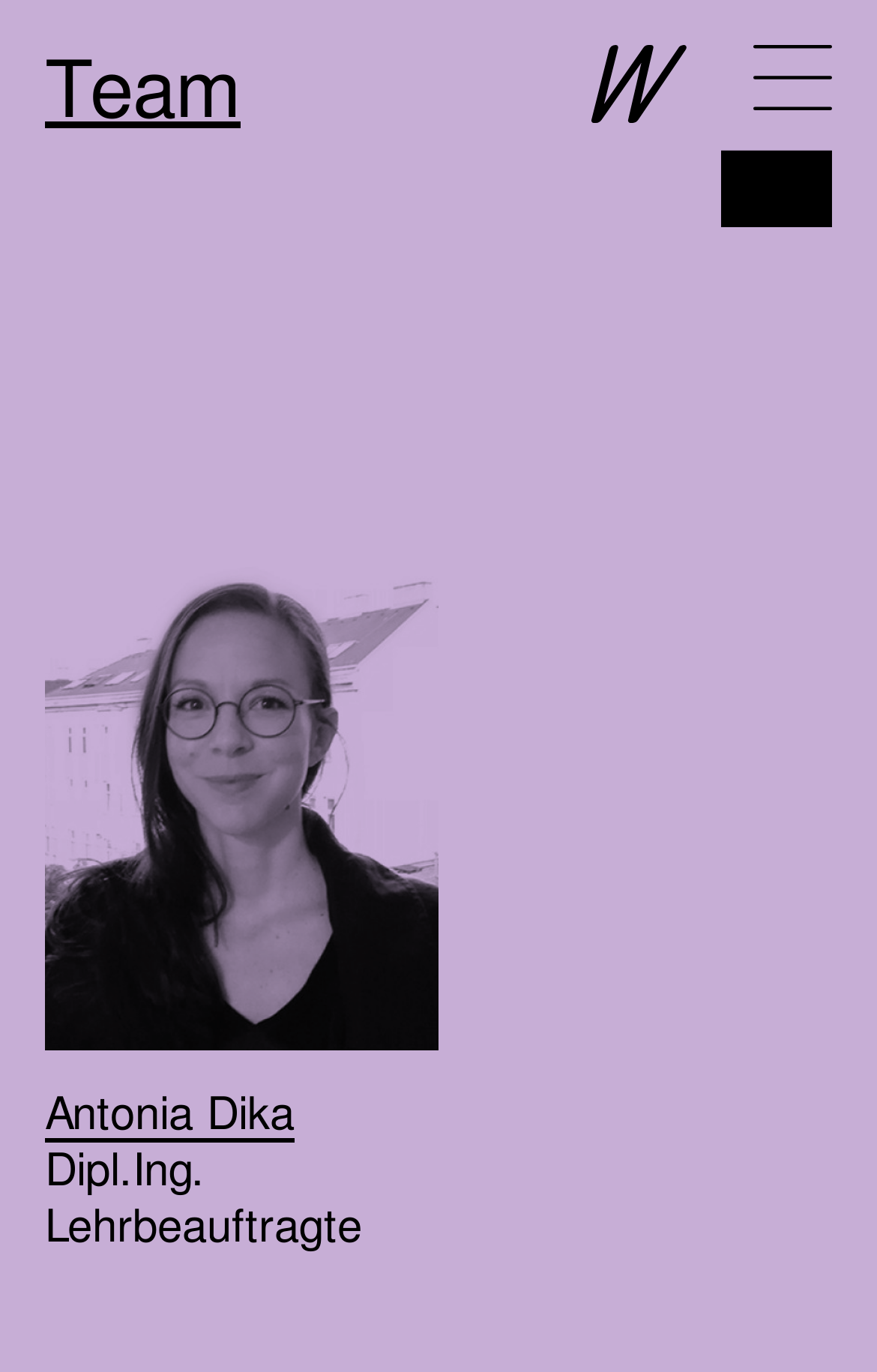Using the information from the screenshot, answer the following question thoroughly:
What is the role of Antonia Dika?

On the webpage, I found the text 'Lehrbeauftragte' below the name 'Antonia Dika', which indicates her role or position.